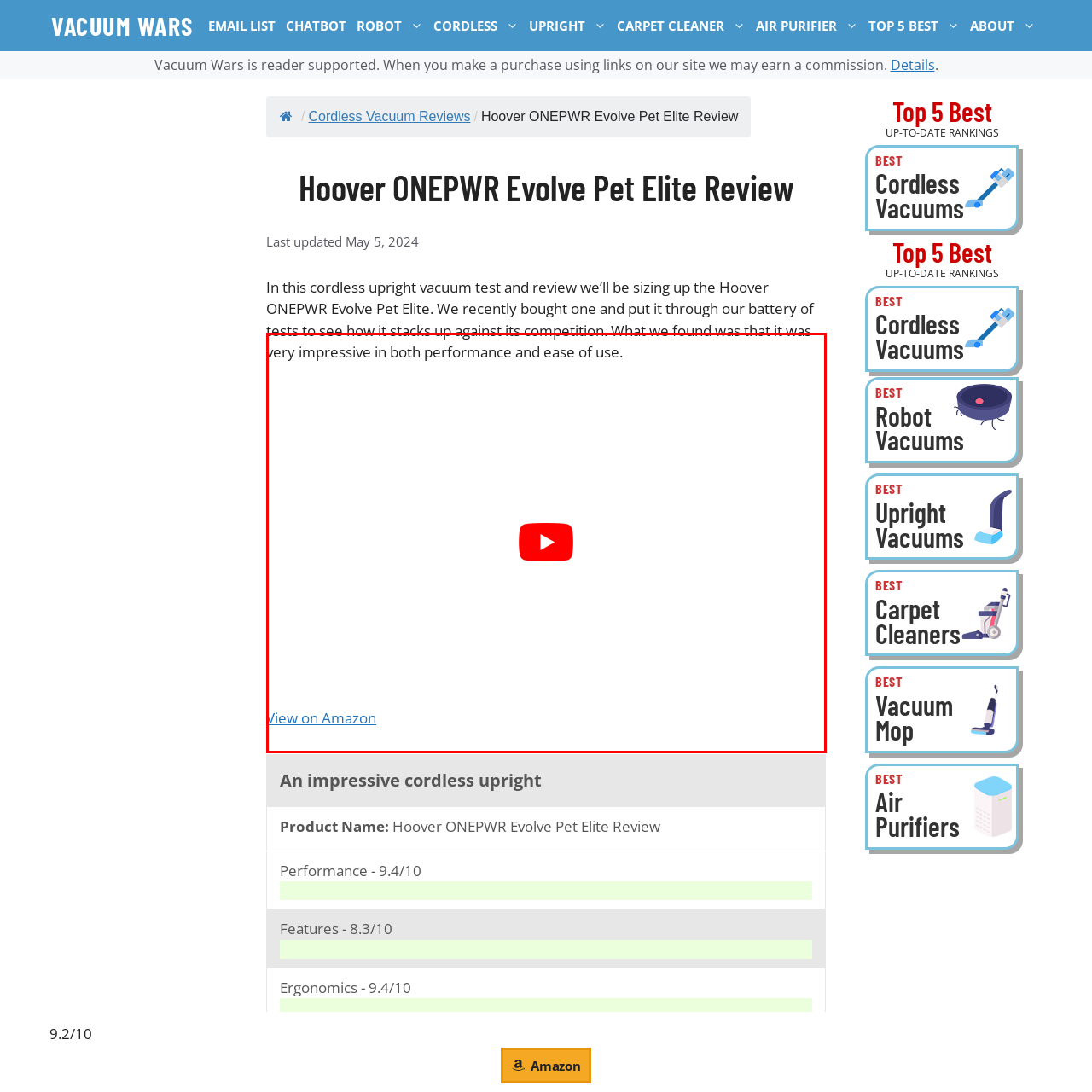Articulate a detailed narrative of what is visible inside the red-delineated region of the image.

In this detailed review of the Hoover ONEPWR Evolve Pet Elite vacuum, the image showcases the product prominently, highlighting its sleek design and user-friendly features. Accompanying the image is a "play" button for a YouTube video that likely provides additional insights into the vacuum’s performance and usability. Below the video button, viewers have the option to "View on Amazon," emphasizing the convenience of purchasing the product online. The accompanying text discusses the hands-on testing of the vacuum, noting its impressive performance and ease of use, making it a compelling choice for potential buyers looking for a reliable cordless vacuum.